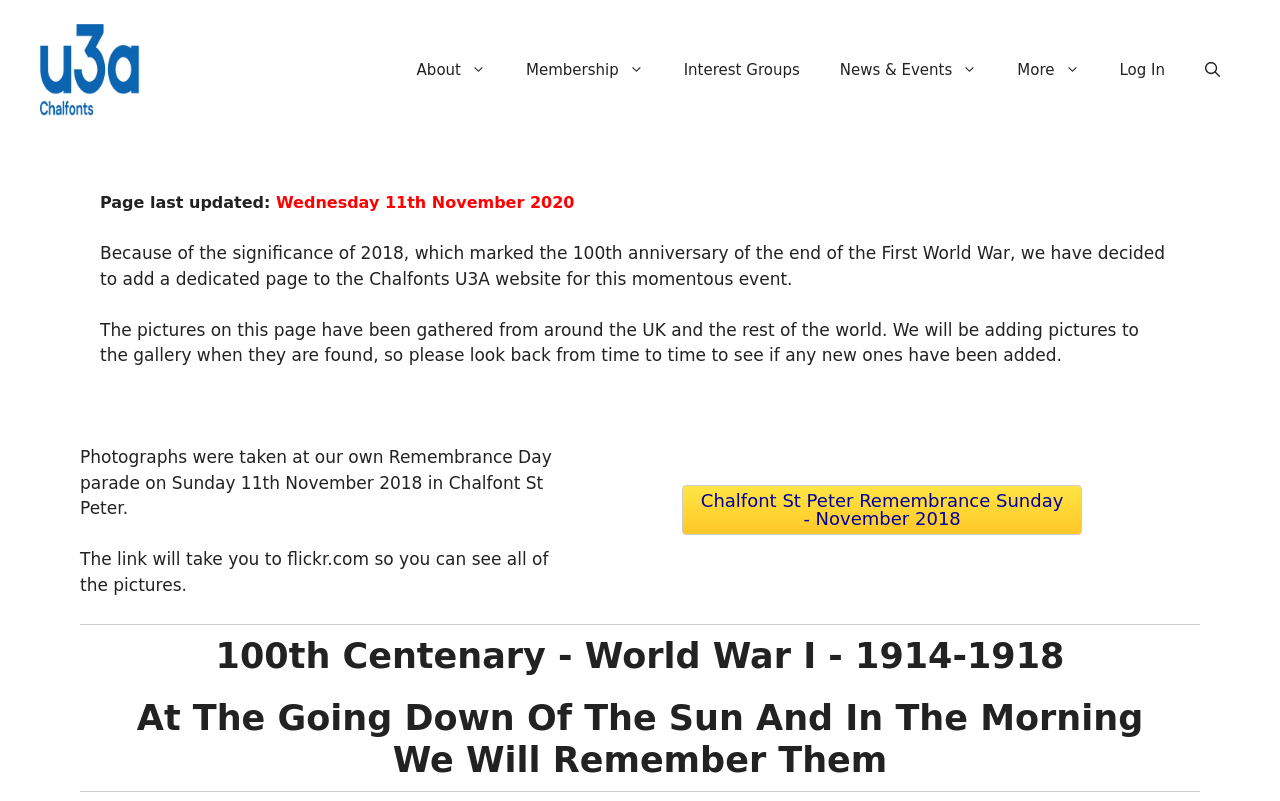What is the purpose of the dedicated page?
Using the image as a reference, answer the question with a short word or phrase.

100th anniversary of WWI